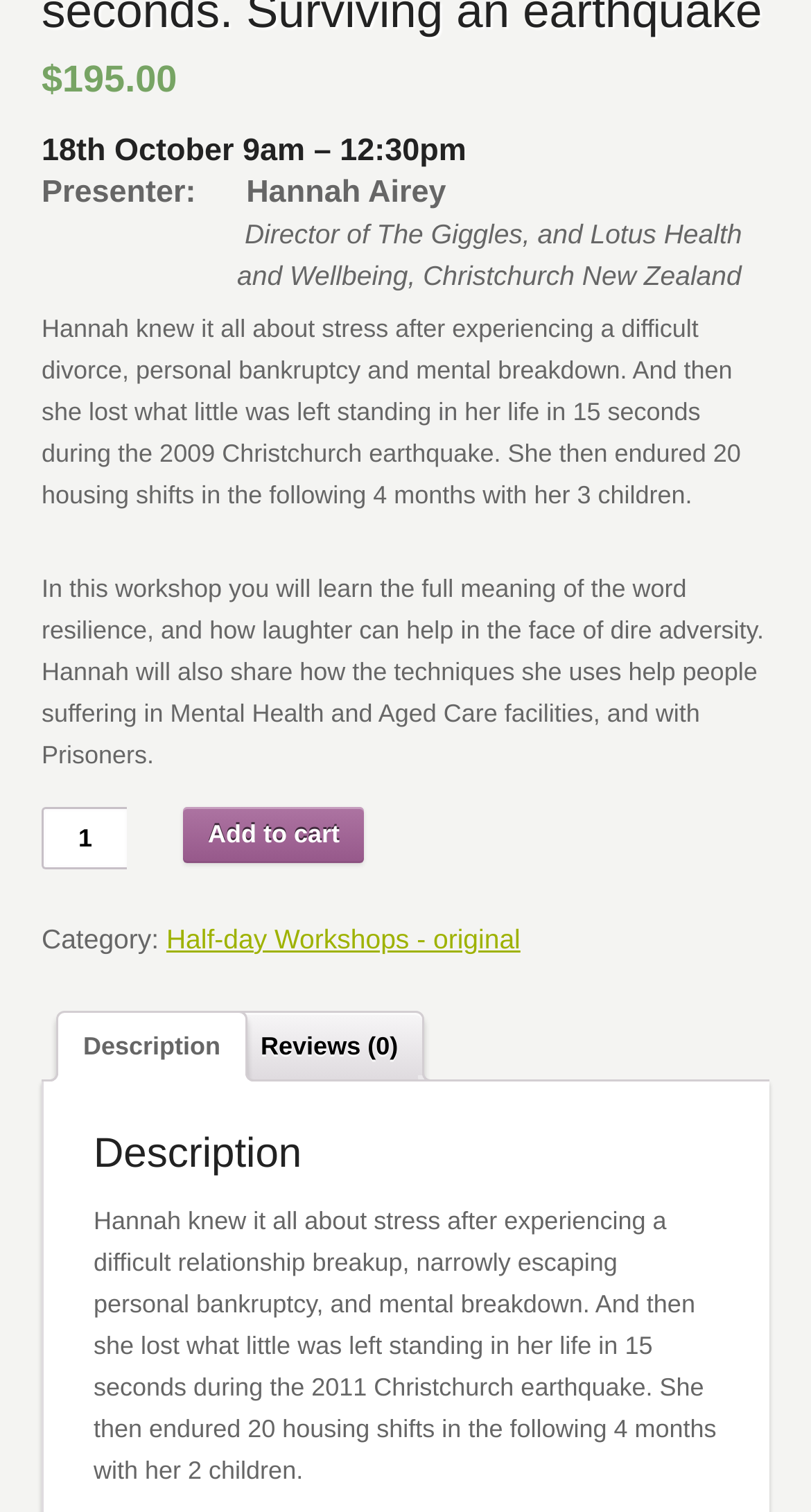Provide the bounding box coordinates of the HTML element described by the text: "Wyślij uwagi".

None